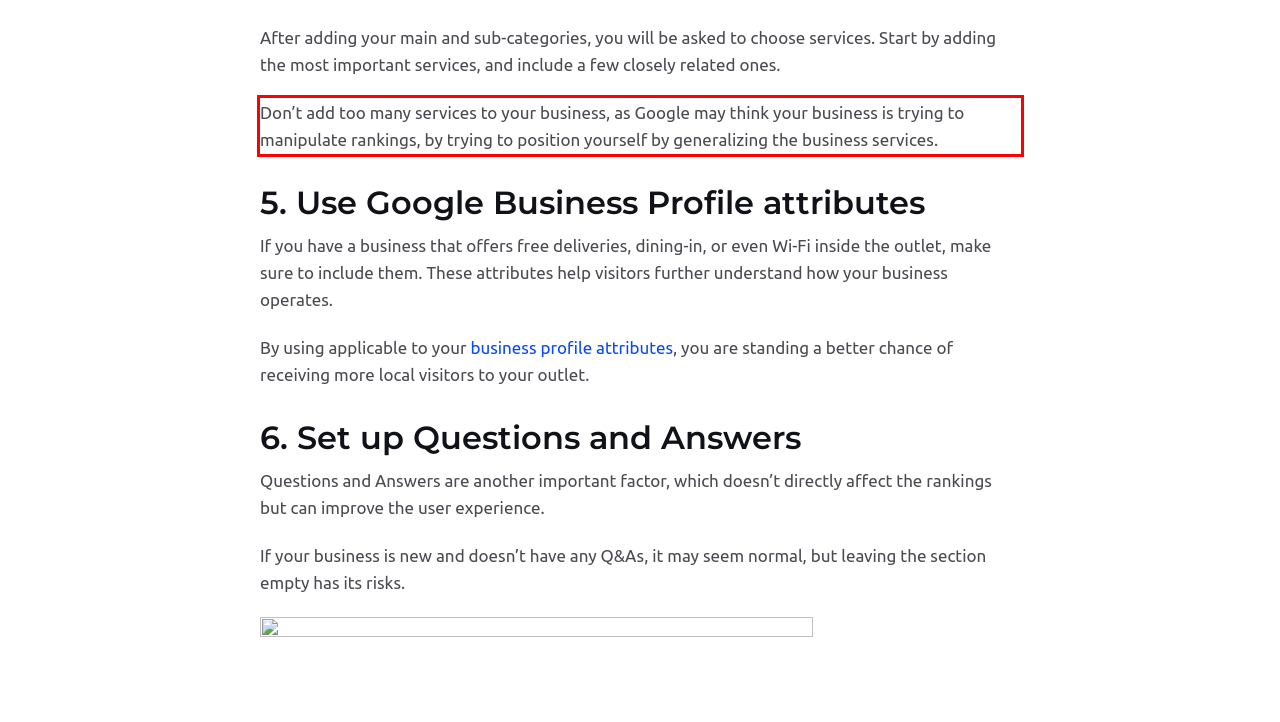You are presented with a webpage screenshot featuring a red bounding box. Perform OCR on the text inside the red bounding box and extract the content.

Don’t add too many services to your business, as Google may think your business is trying to manipulate rankings, by trying to position yourself by generalizing the business services.